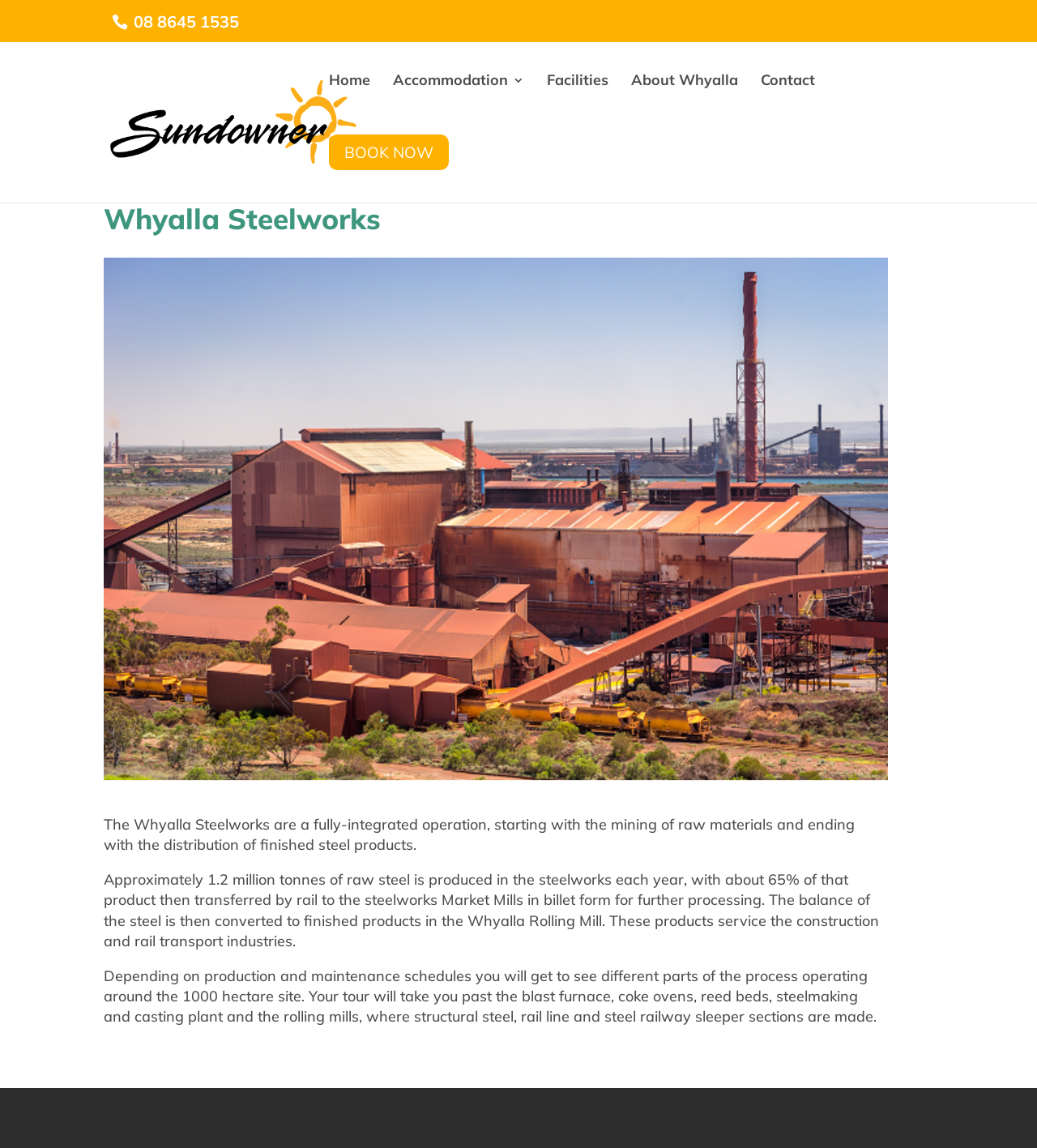Provide a short answer to the following question with just one word or phrase: What is the size of the steelworks site?

1000 hectare